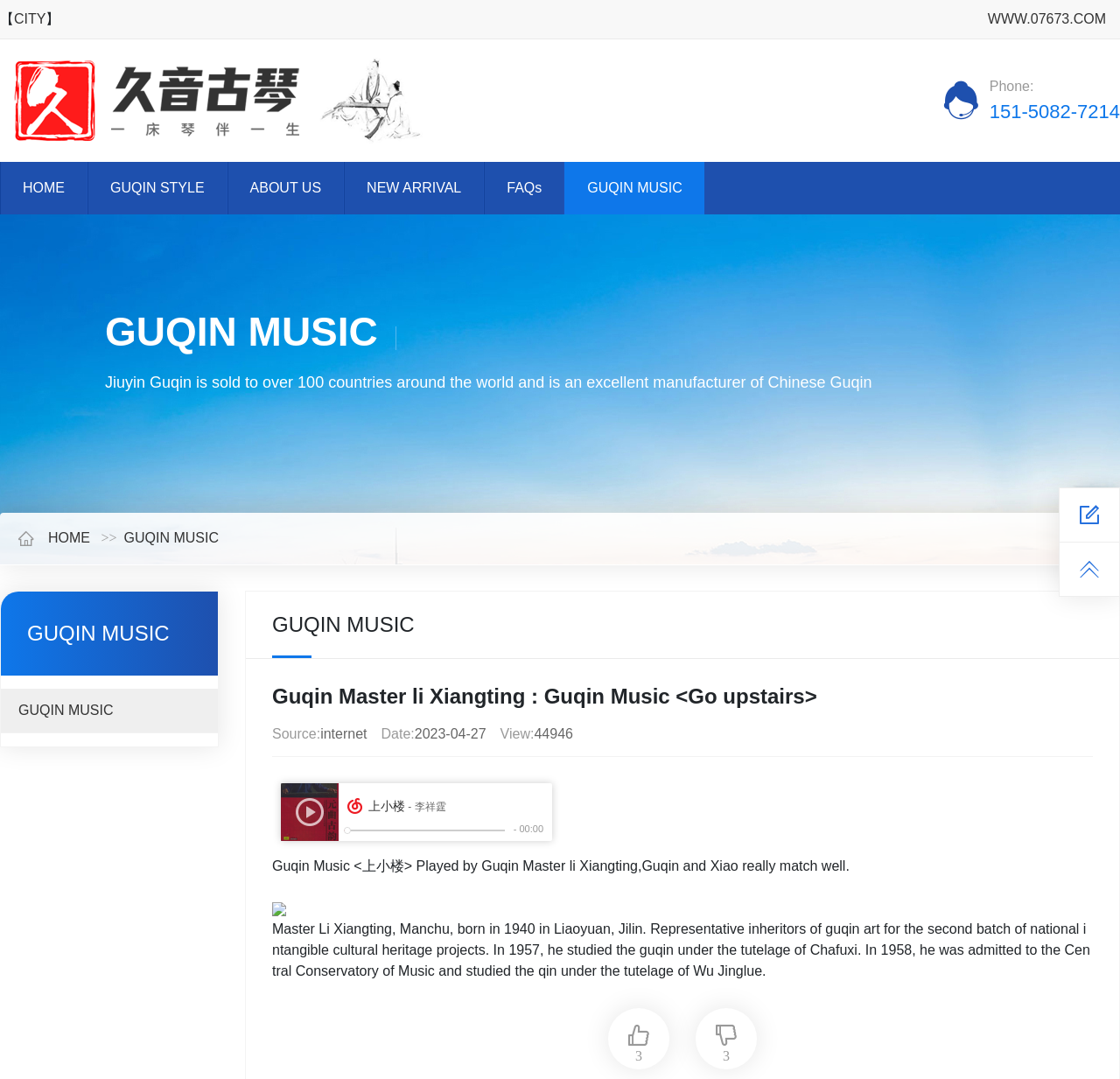What is the date of the webpage?
Based on the image, provide a one-word or brief-phrase response.

2023-04-27